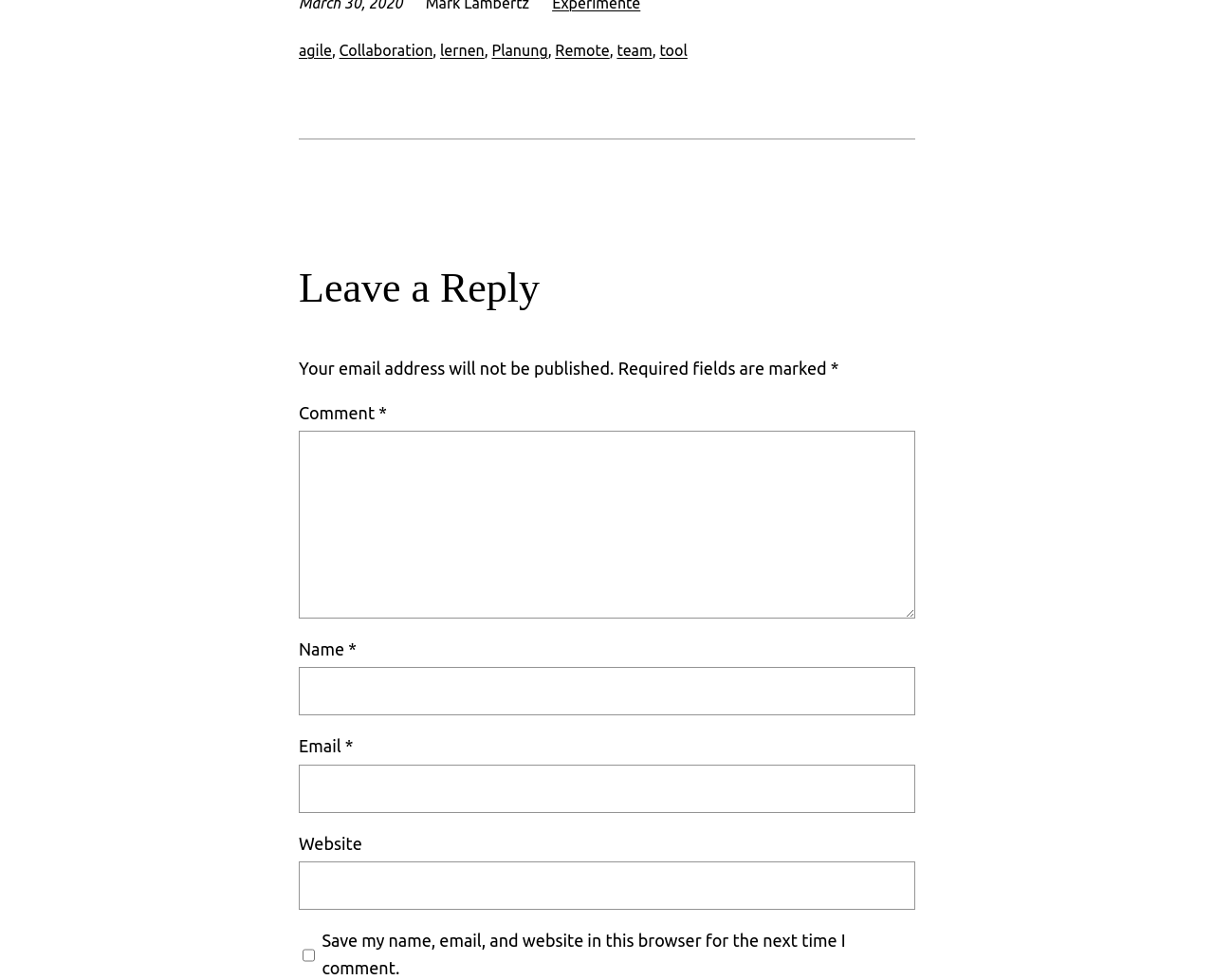Provide the bounding box coordinates of the section that needs to be clicked to accomplish the following instruction: "Learn more about the 680w grow light bar."

None